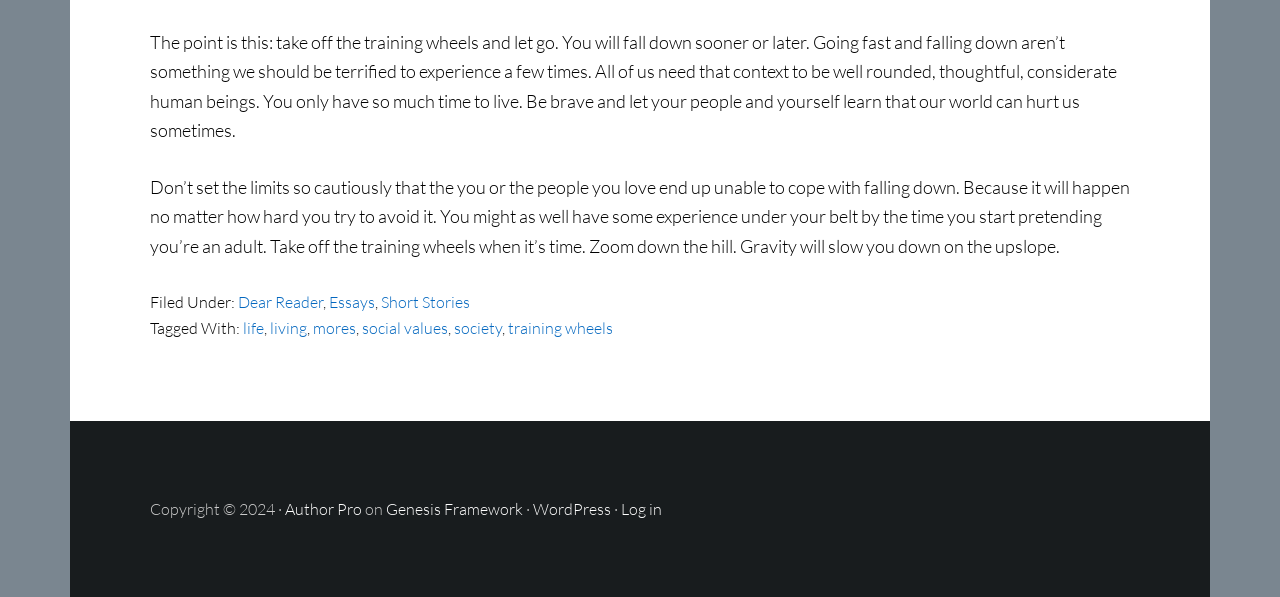Given the element description society, identify the bounding box coordinates for the UI element on the webpage screenshot. The format should be (top-left x, top-left y, bottom-right x, bottom-right y), with values between 0 and 1.

[0.355, 0.533, 0.392, 0.566]